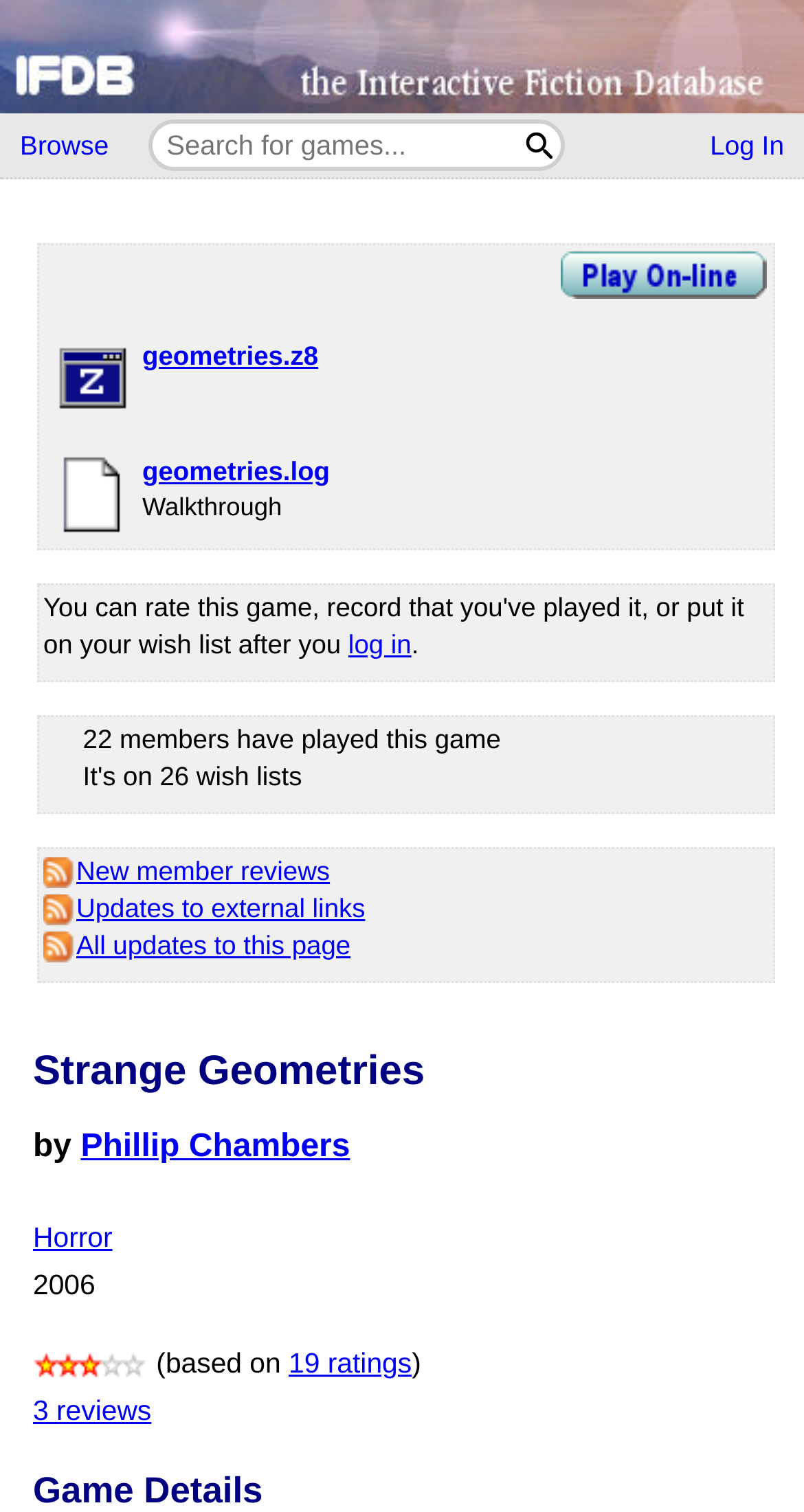Pinpoint the bounding box coordinates of the element that must be clicked to accomplish the following instruction: "Play this game right now in your browser". The coordinates should be in the format of four float numbers between 0 and 1, i.e., [left, top, right, bottom].

[0.697, 0.173, 0.954, 0.194]